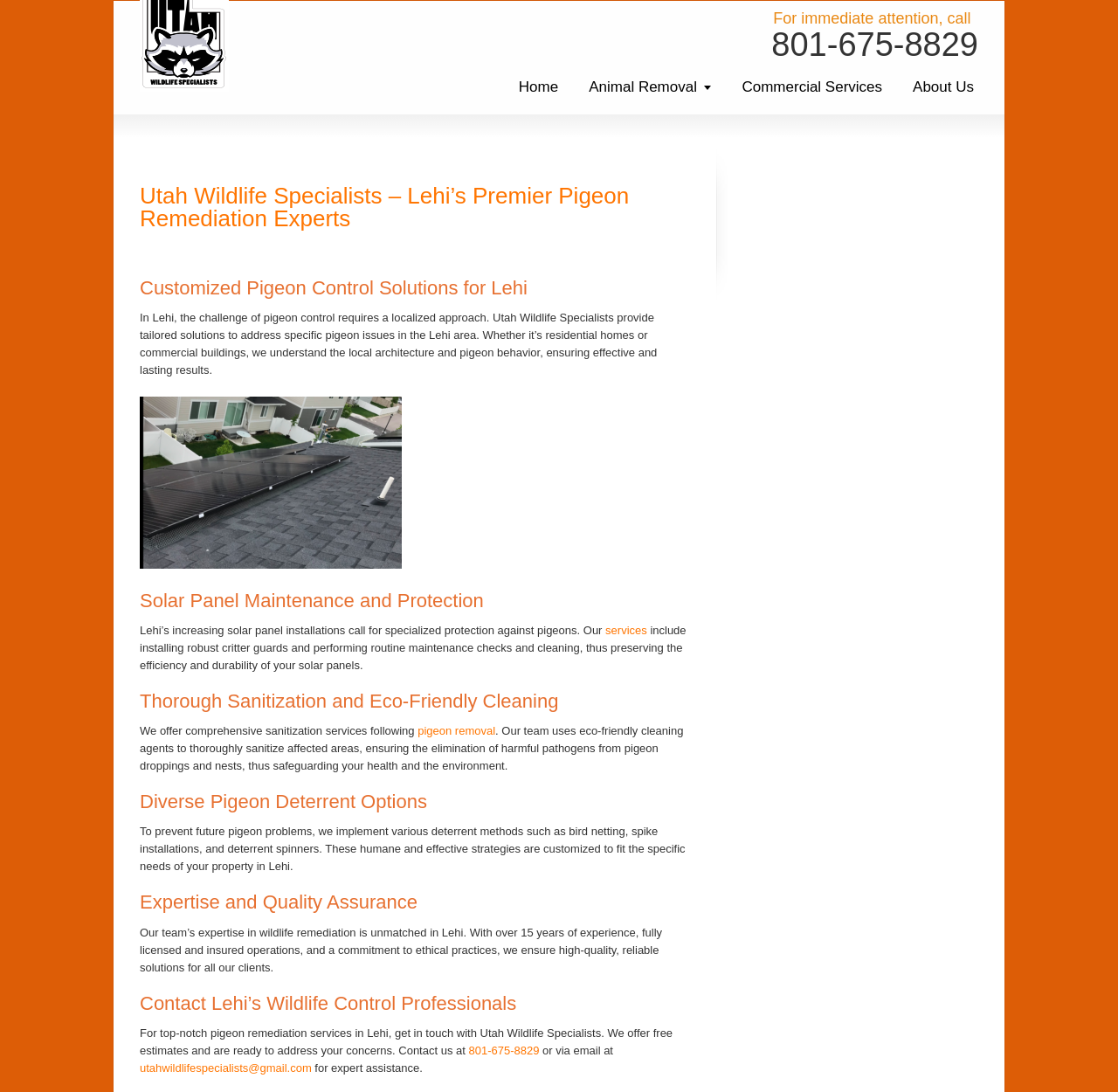Provide the bounding box coordinates for the UI element described in this sentence: "801-675-8829". The coordinates should be four float values between 0 and 1, i.e., [left, top, right, bottom].

[0.419, 0.956, 0.482, 0.968]